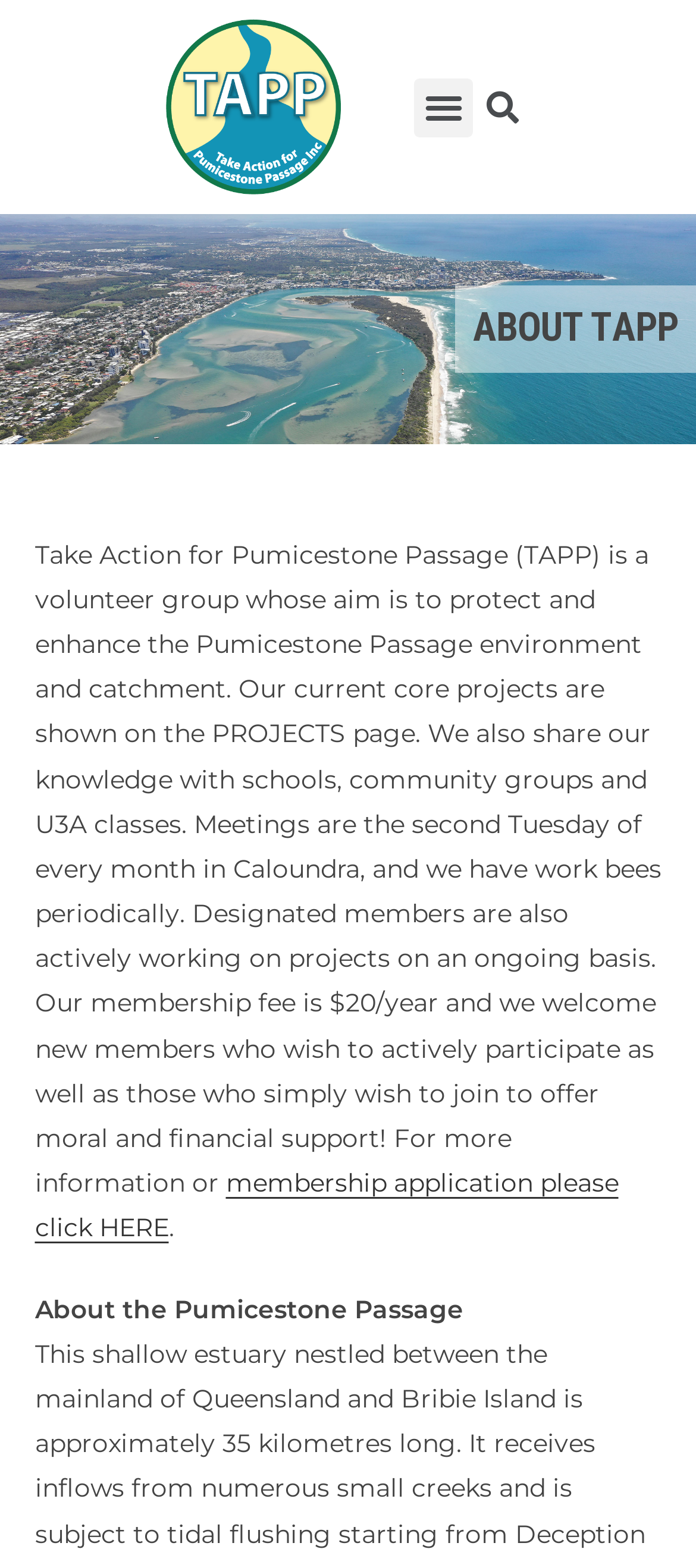What is the topic of the section below 'ABOUT TAPP'?
Answer the question with a detailed and thorough explanation.

The section below 'ABOUT TAPP' is about the Pumicestone Passage, as indicated by the StaticText element with the text 'About the Pumicestone Passage'.